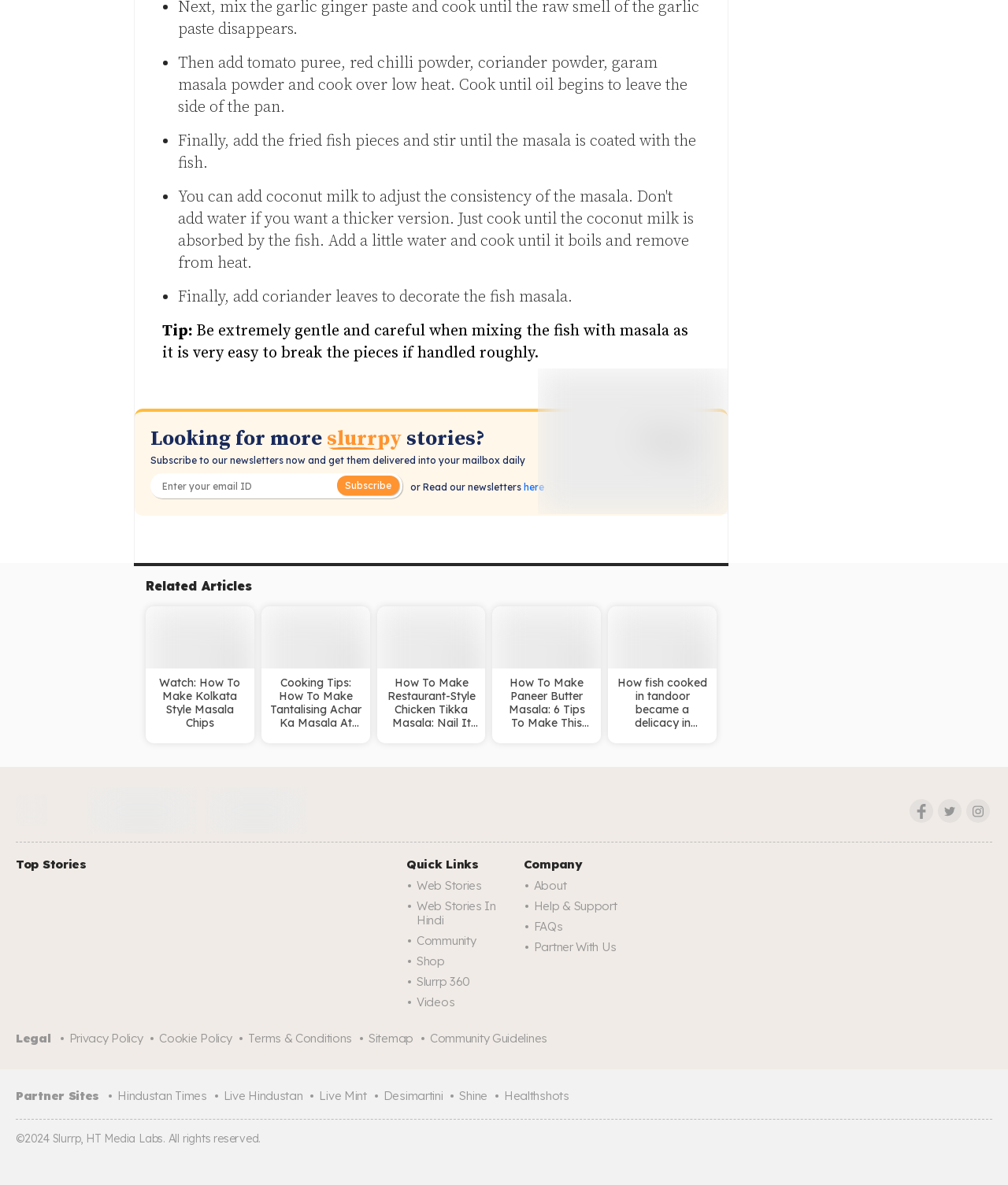Determine the bounding box coordinates in the format (top-left x, top-left y, bottom-right x, bottom-right y). Ensure all values are floating point numbers between 0 and 1. Identify the bounding box of the UI element described by: Web Stories

[0.413, 0.738, 0.519, 0.755]